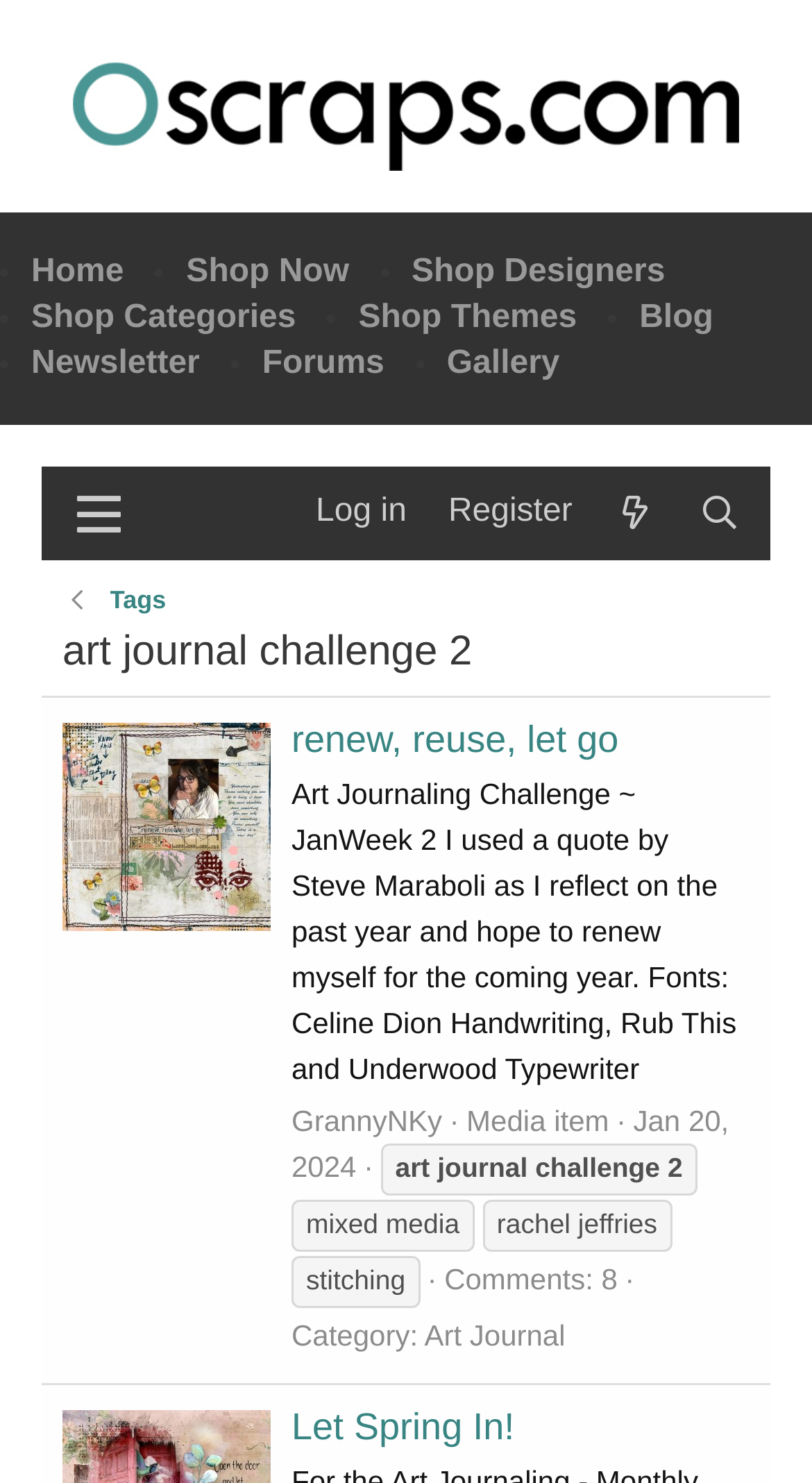What is the date of the 'art journal challenge 2' post?
Answer the question with a detailed explanation, including all necessary information.

The date of the post can be found near the top of the post, where it says 'Jan 20, 2024 at 5:30 PM'.